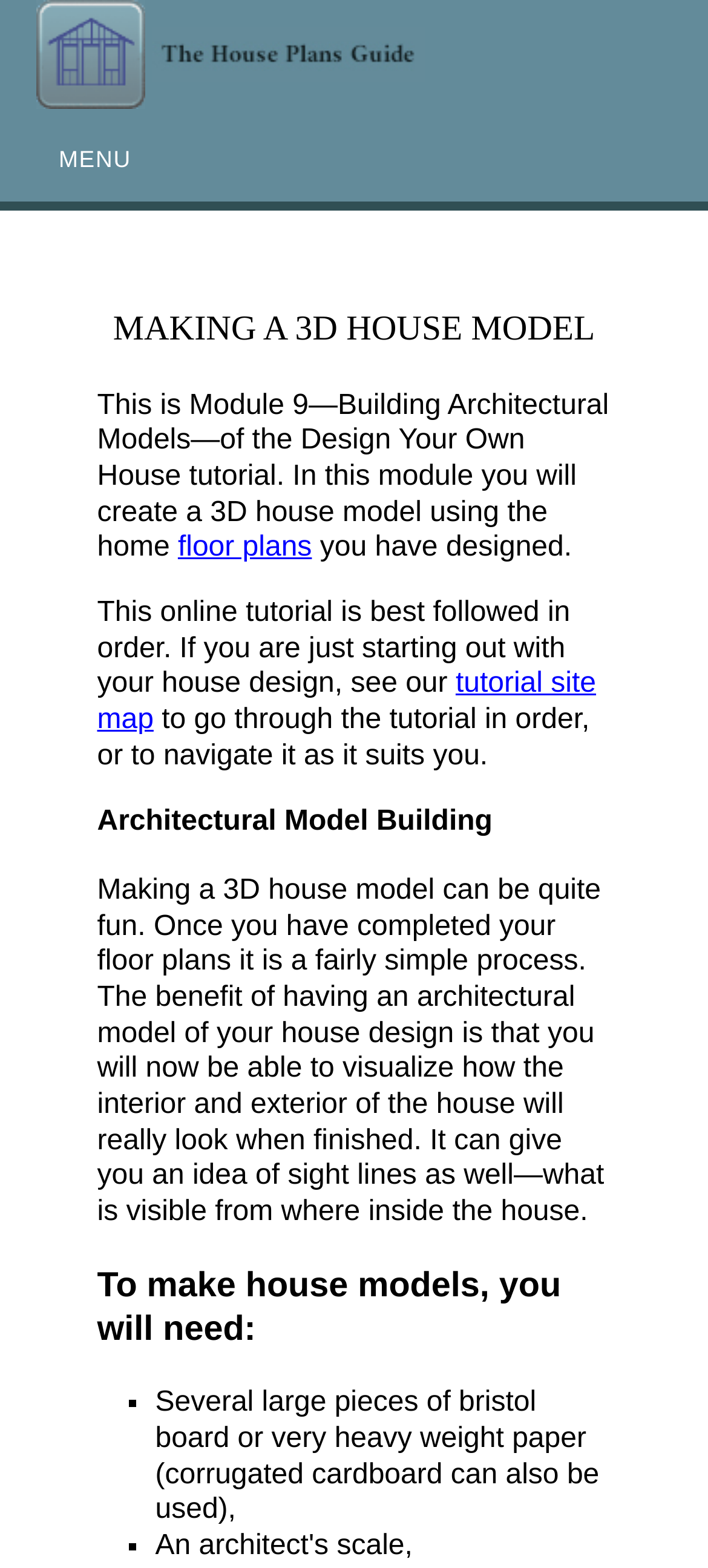Please find and generate the text of the main heading on the webpage.

MAKING A 3D HOUSE MODEL